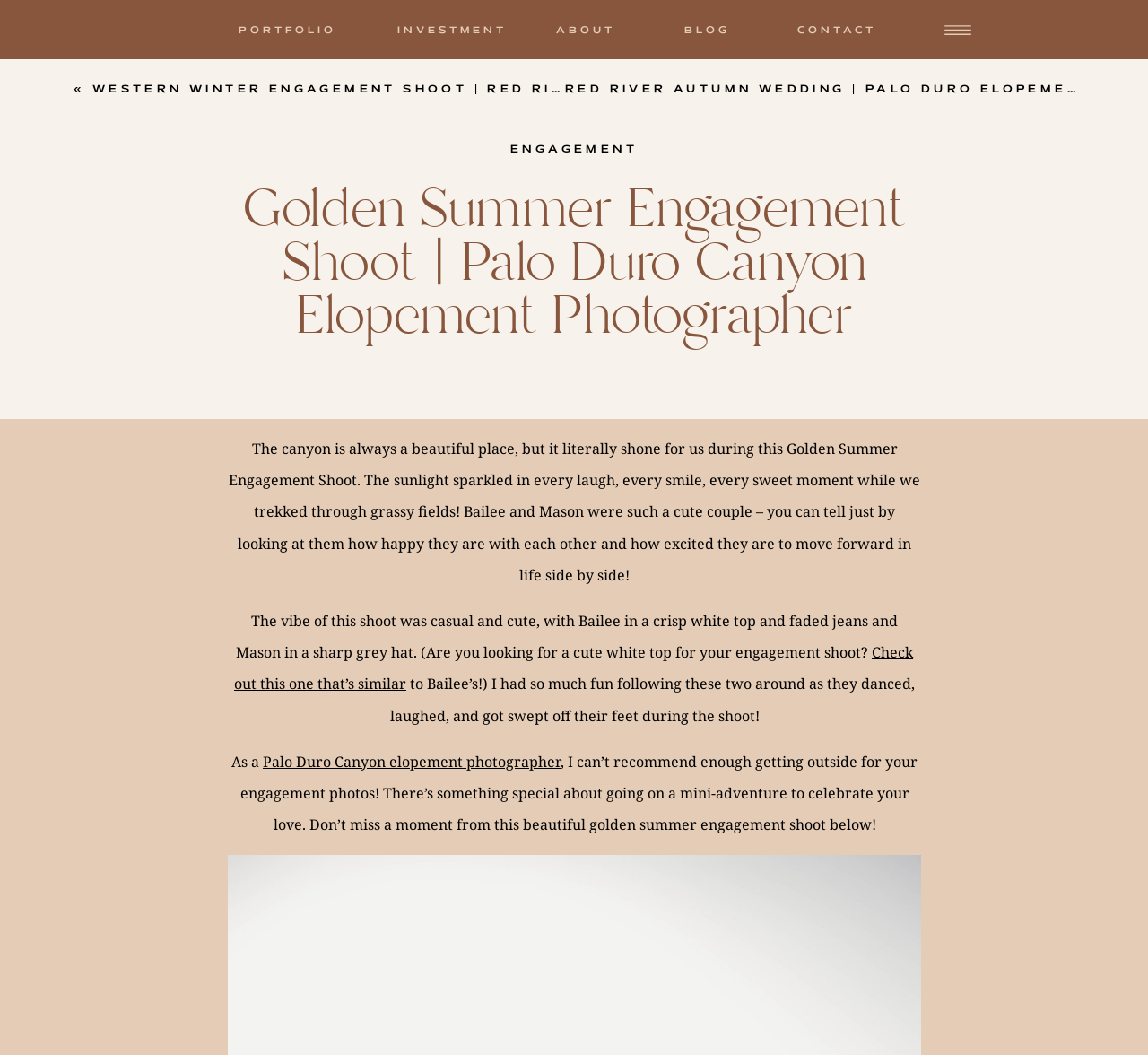What is the style of the couple's clothing in the photoshoot?
Respond to the question with a well-detailed and thorough answer.

The text describes Bailee wearing a 'crisp white top and faded jeans' and Mason wearing a 'sharp grey hat', which suggests a casual and relaxed style of clothing.